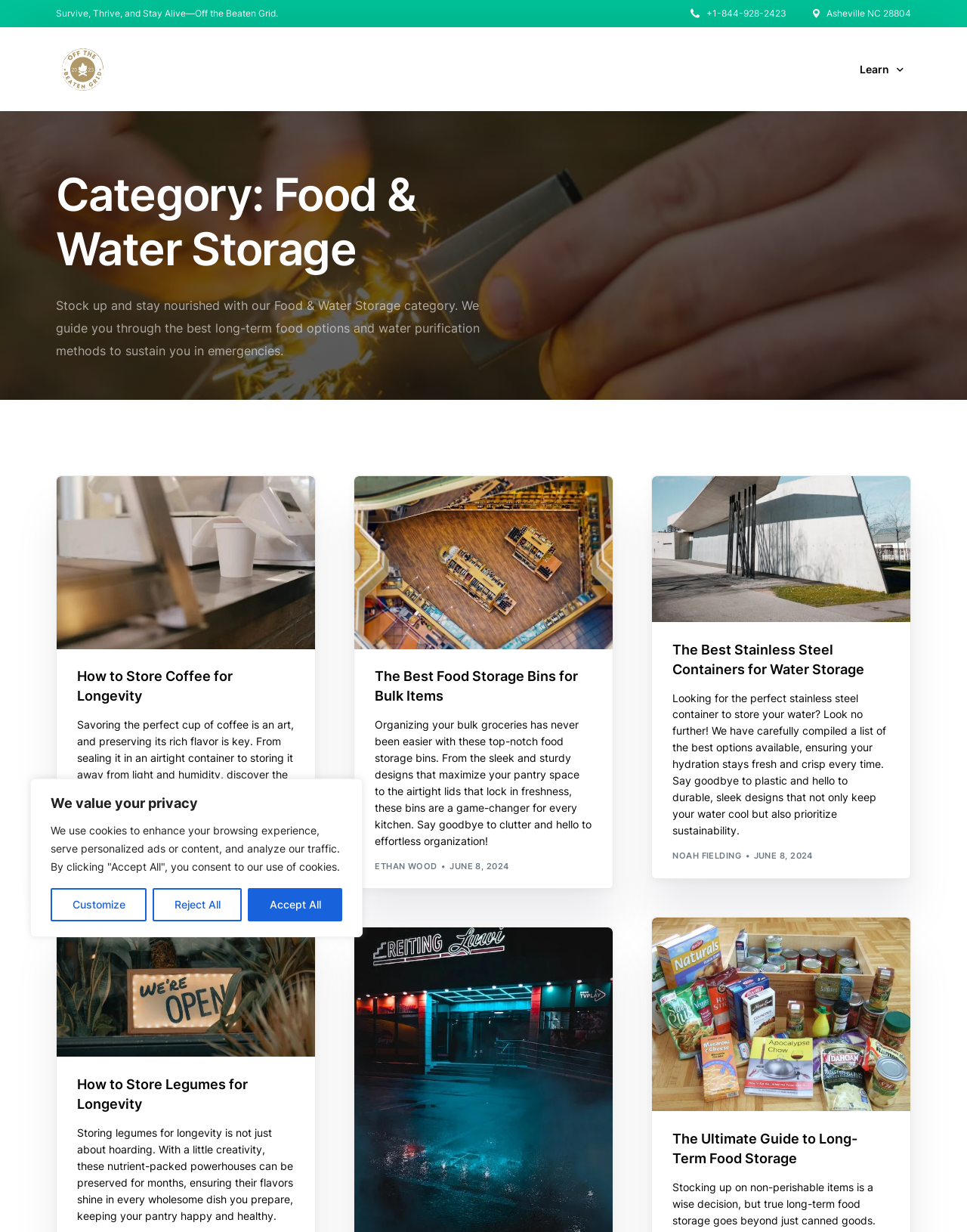Please determine the main heading text of this webpage.

Category: Food & Water Storage